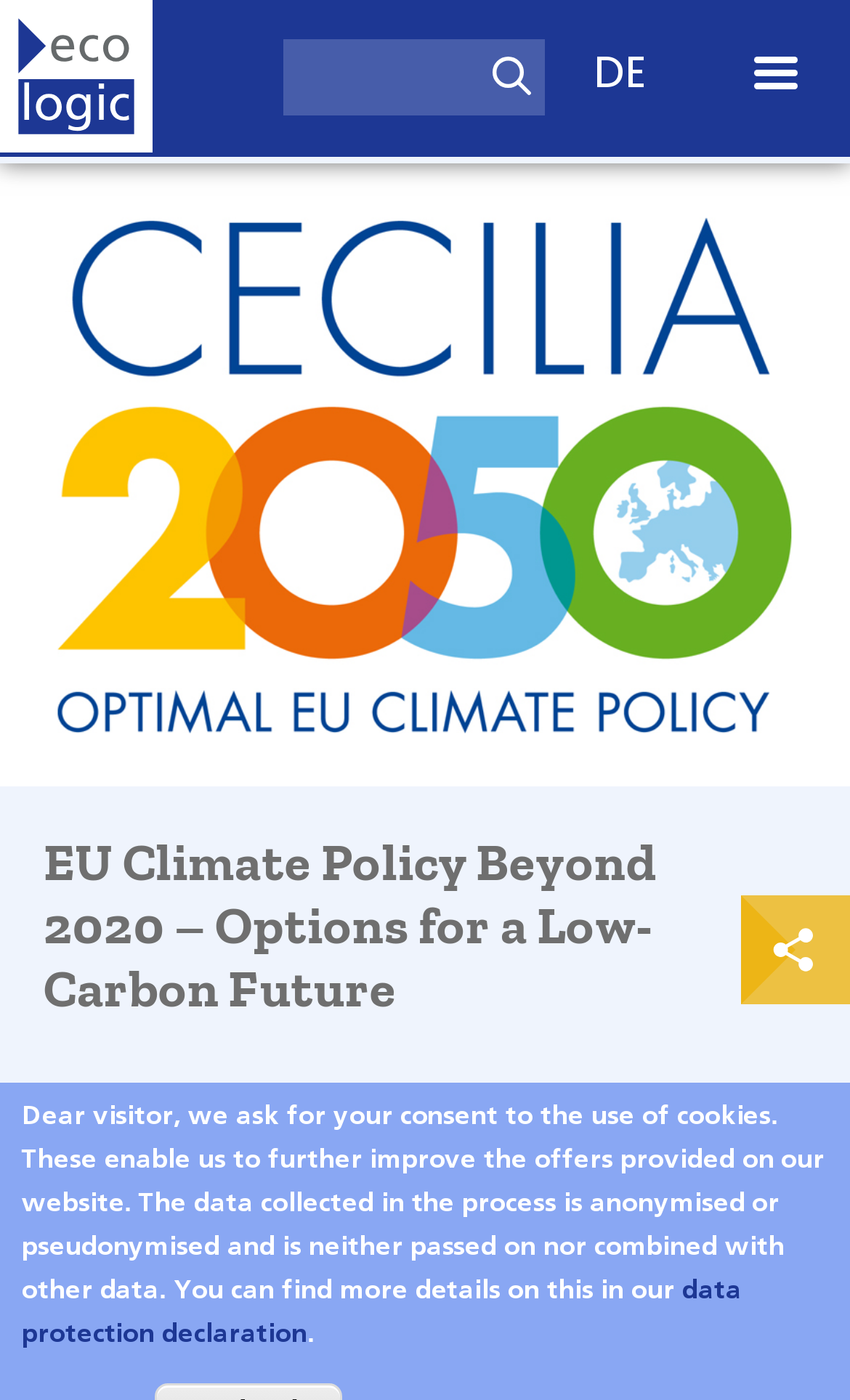Observe the image and answer the following question in detail: What is the type of event described on the webpage?

I inferred this from the fact that the webpage describes an event with a specific date and location, and the event is referred to as a 'Conference' in the description.